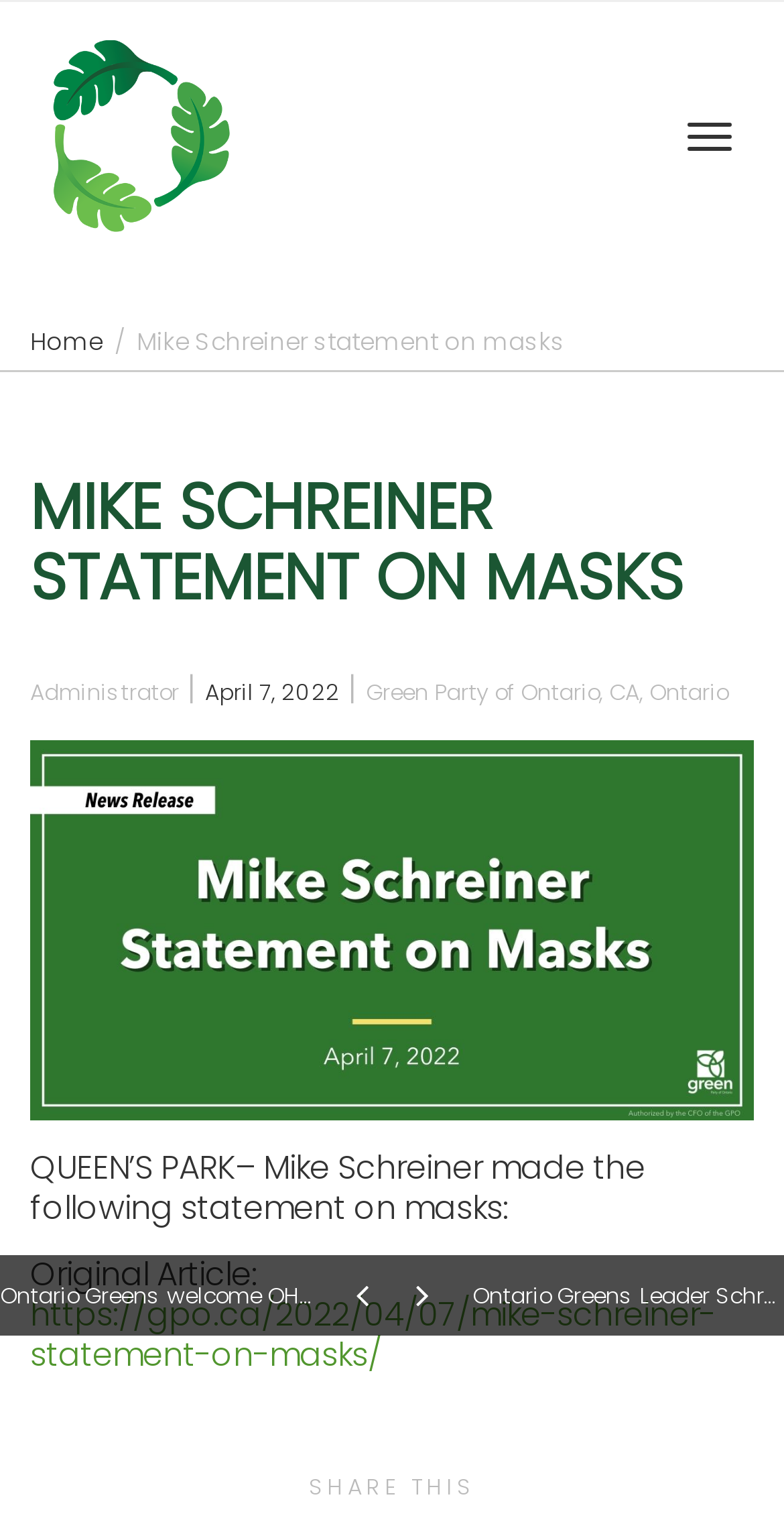Show me the bounding box coordinates of the clickable region to achieve the task as per the instruction: "Go to the home page".

[0.038, 0.213, 0.131, 0.235]